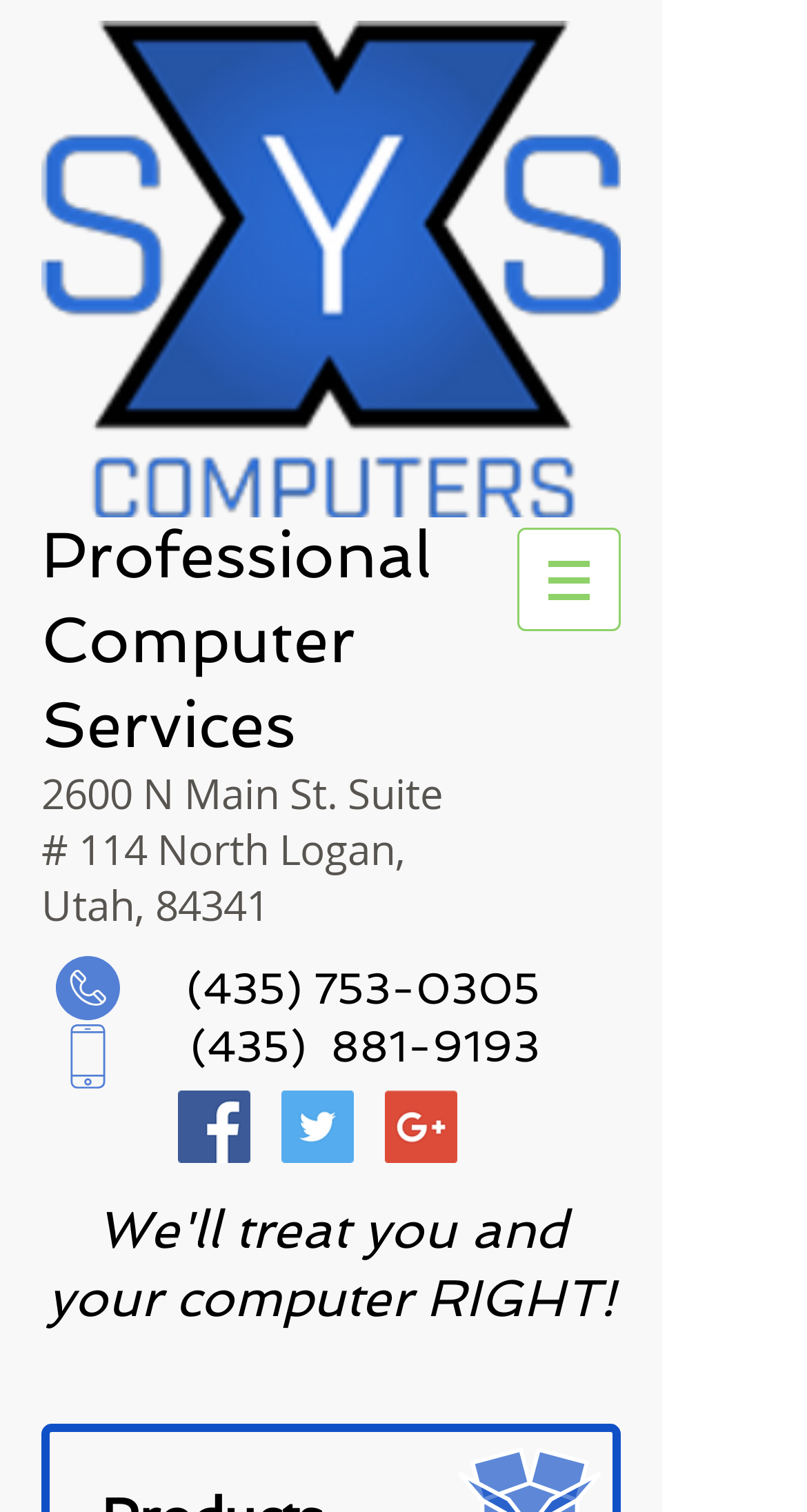Locate the bounding box of the UI element based on this description: "aria-label="Google+ Social Icon"". Provide four float numbers between 0 and 1 as [left, top, right, bottom].

[0.477, 0.721, 0.567, 0.769]